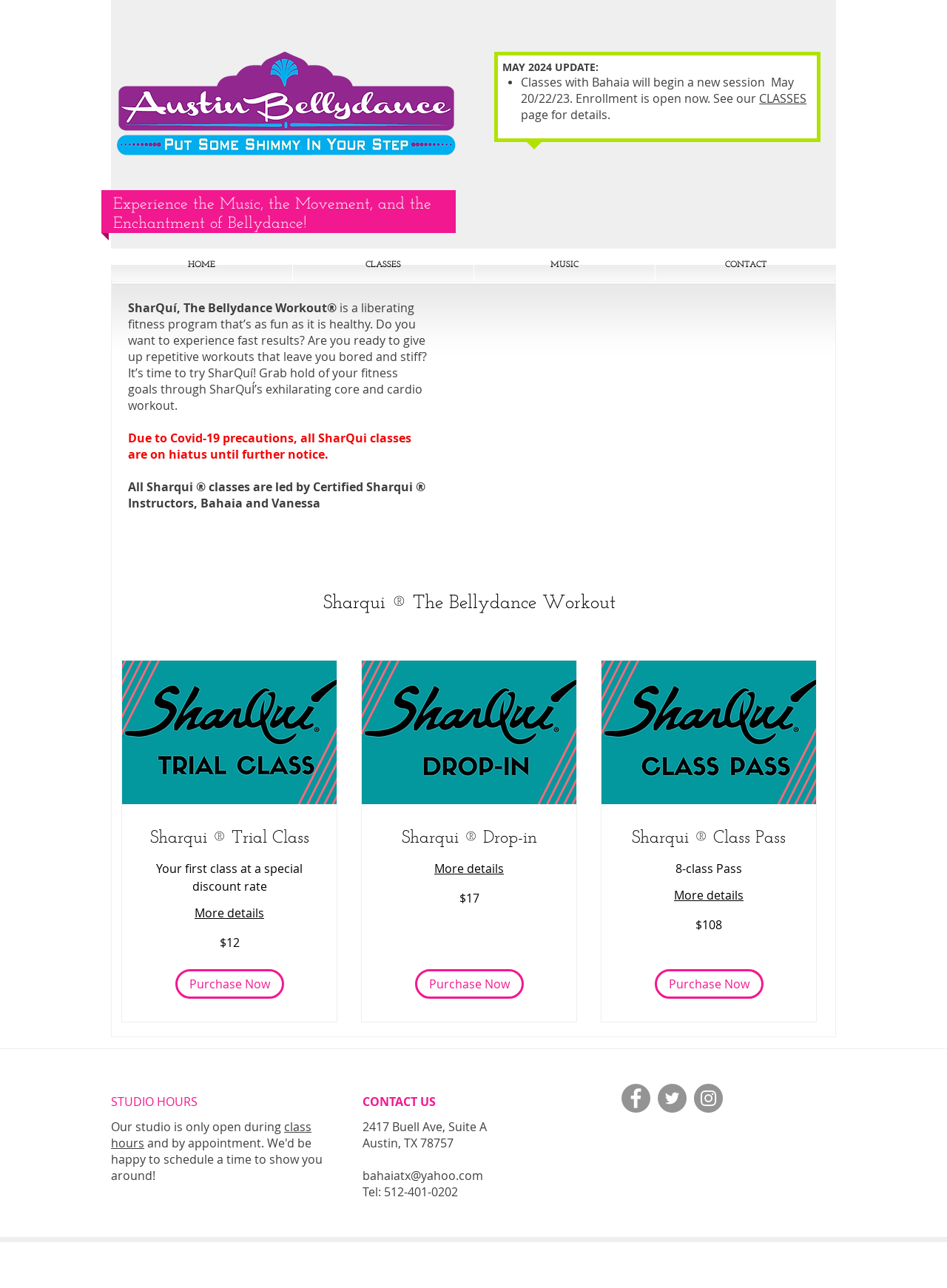Can you provide the bounding box coordinates for the element that should be clicked to implement the instruction: "Contact us via email"?

[0.383, 0.907, 0.51, 0.919]